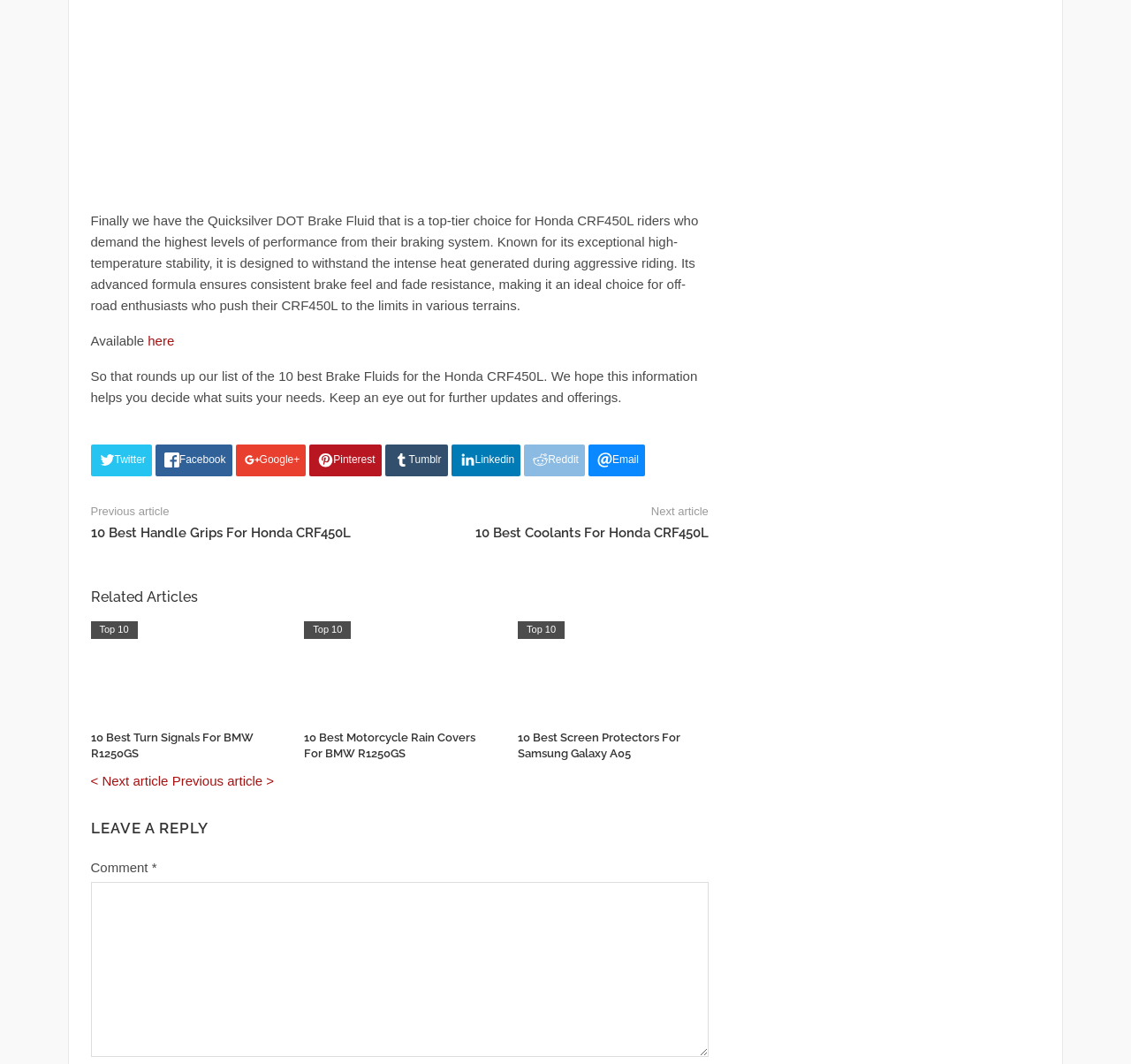Please identify the coordinates of the bounding box that should be clicked to fulfill this instruction: "Click on the Twitter link".

[0.08, 0.418, 0.134, 0.448]